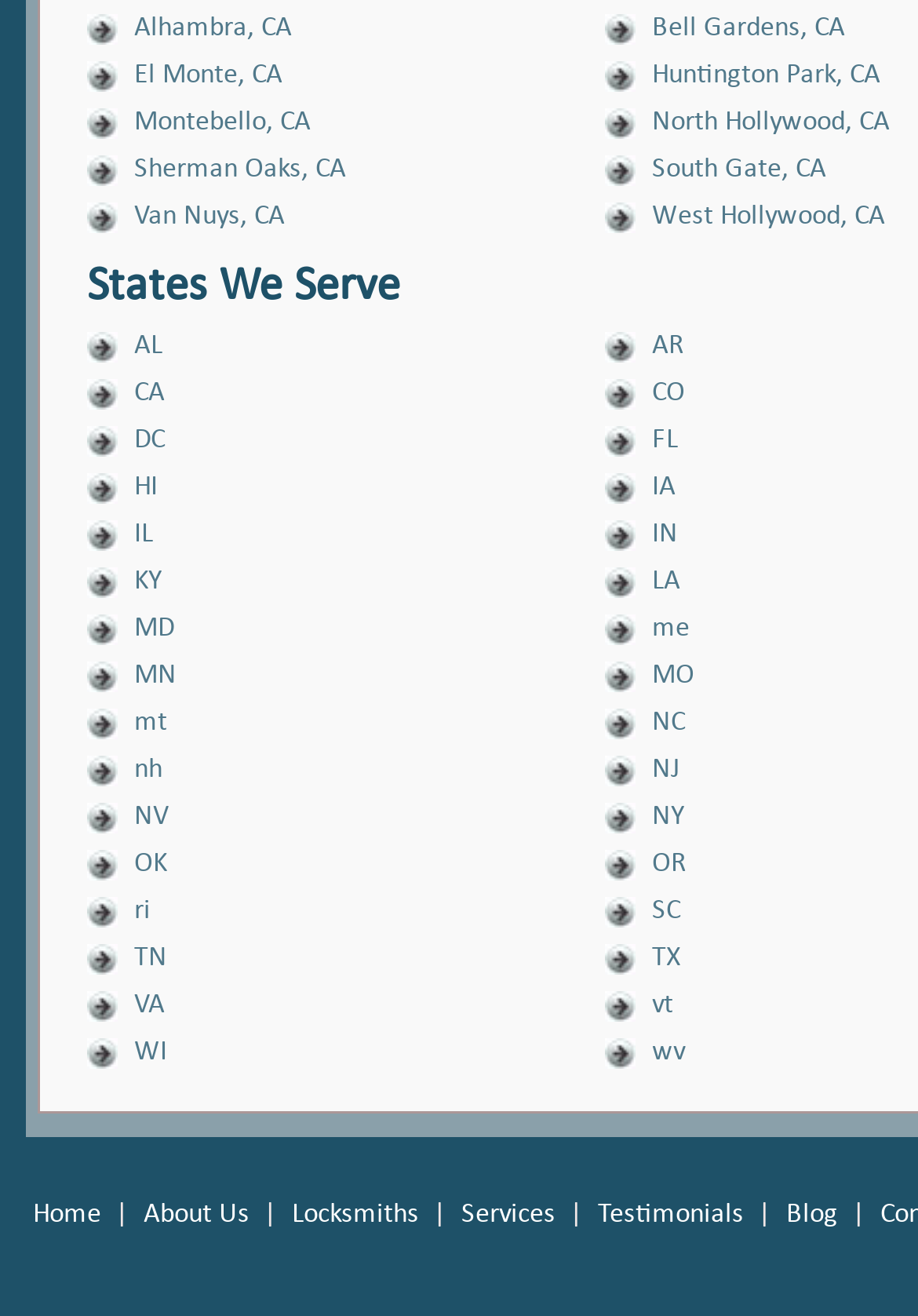Respond to the question below with a concise word or phrase:
What is the last link on the bottom navigation bar?

Blog